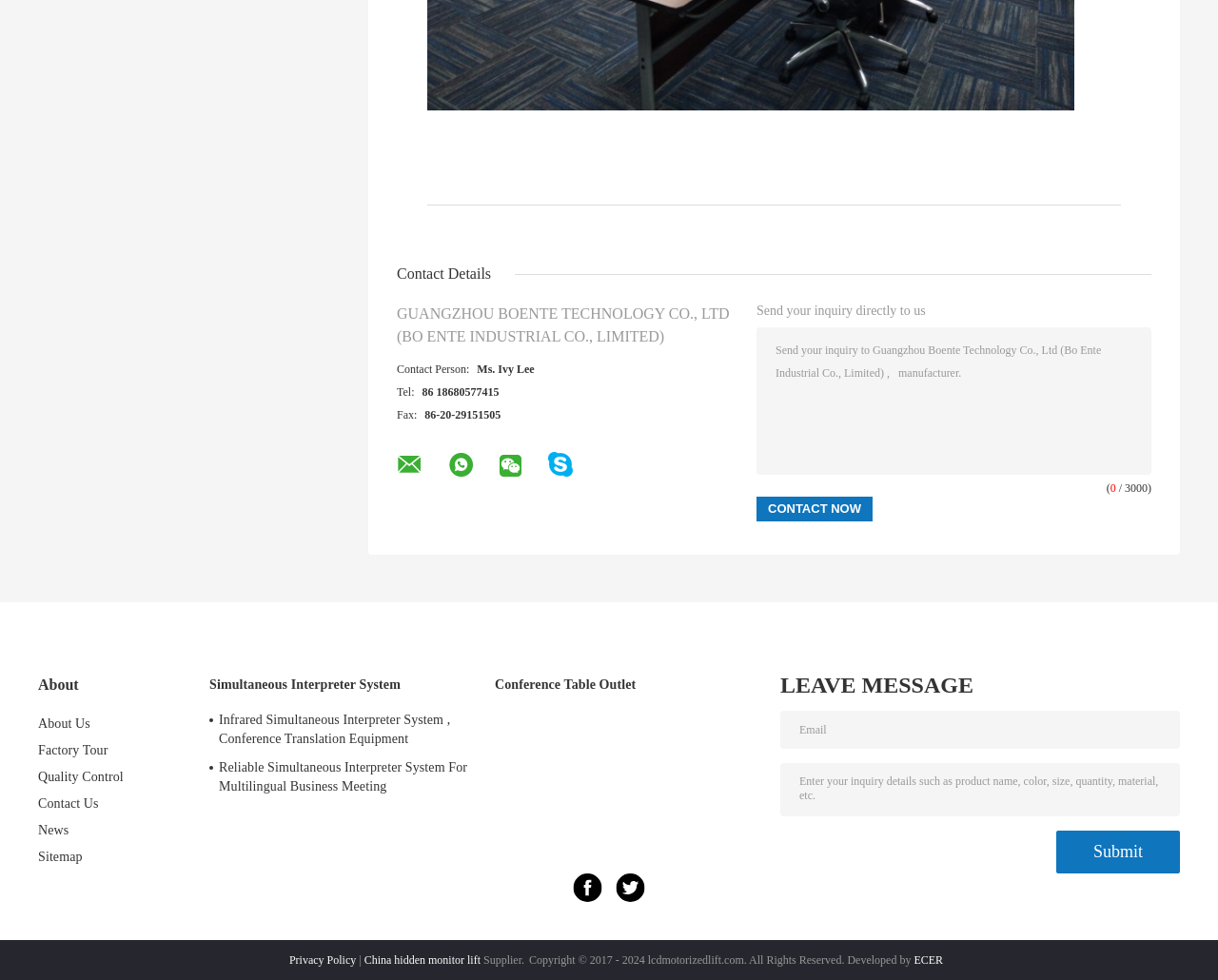Please identify the bounding box coordinates for the region that you need to click to follow this instruction: "Enter your inquiry details".

[0.641, 0.778, 0.969, 0.833]